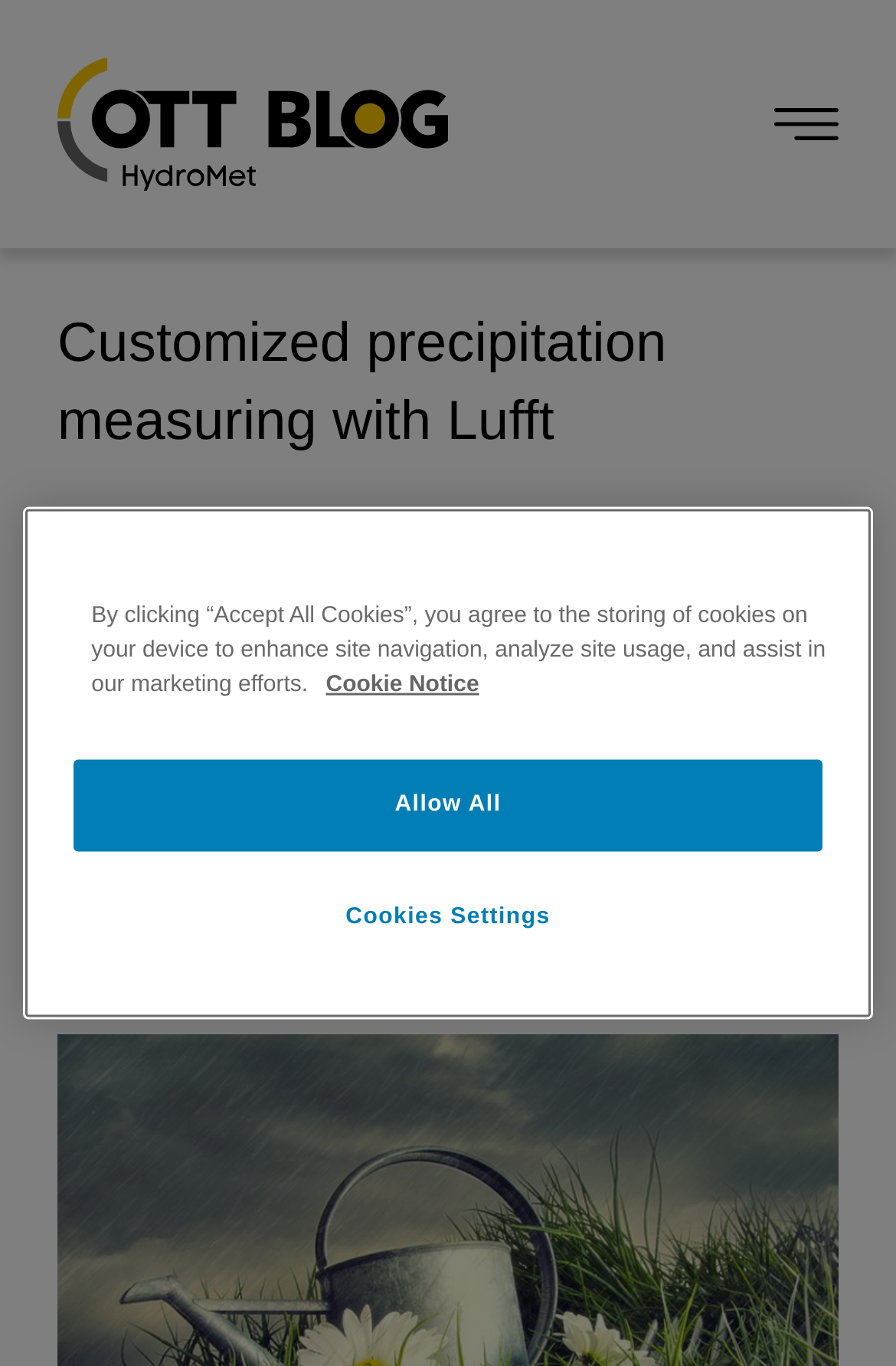Refer to the image and offer a detailed explanation in response to the question: What is the topic of this blog post?

Based on the content of the webpage, specifically the heading 'Customized precipitation measuring with Lufft' and the text 'Spring is coming and it’s showing its variable side. In addition to the first rays of sun, more and more heavy precipitation is falling. Rain, snow, sleet and hail pose a variety of challenges for meteorological measuring.', it can be inferred that the topic of this blog post is related to precipitation measuring.